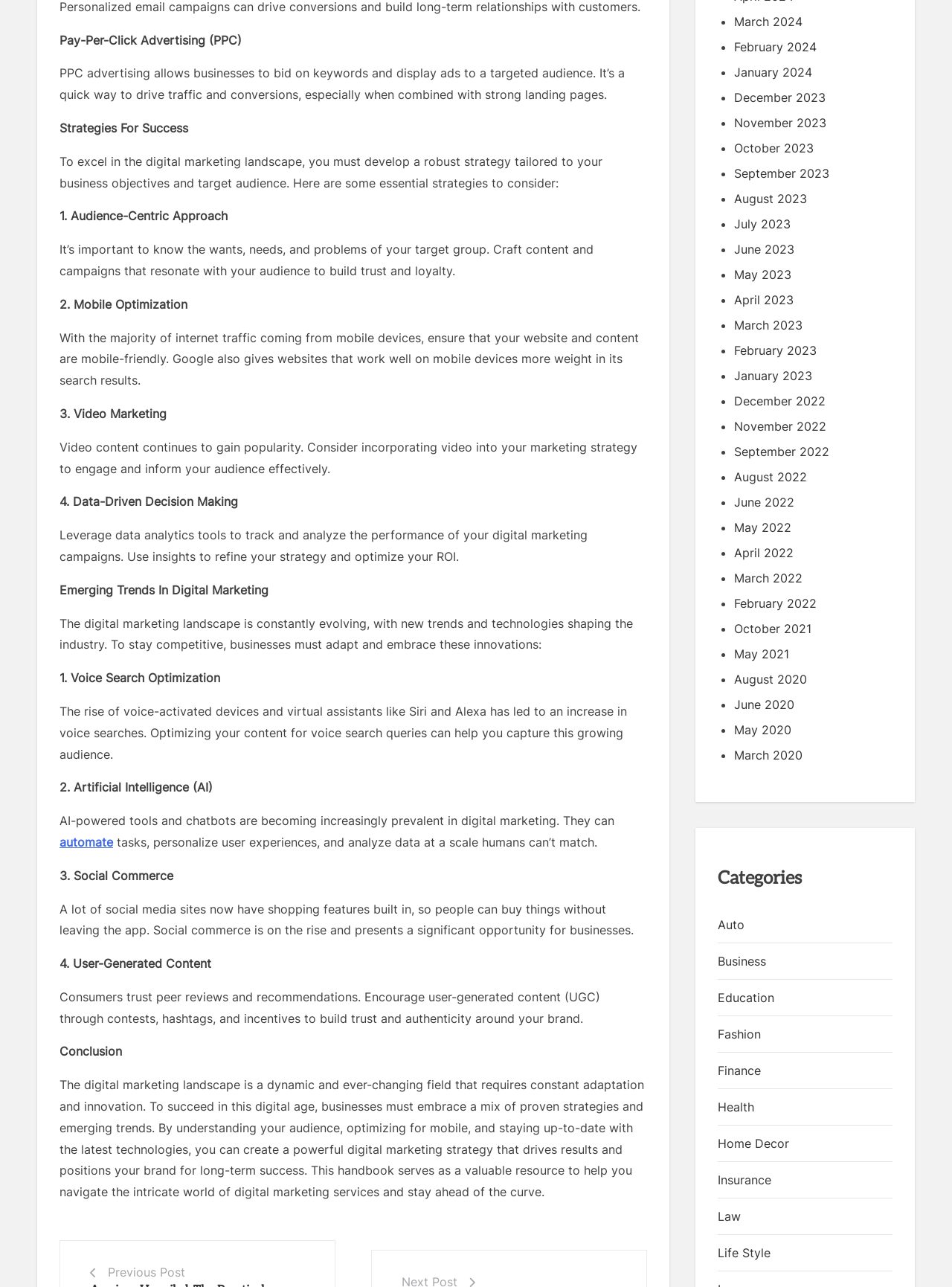What is PPC advertising?
Answer the question with a single word or phrase by looking at the picture.

quick way to drive traffic and conversions